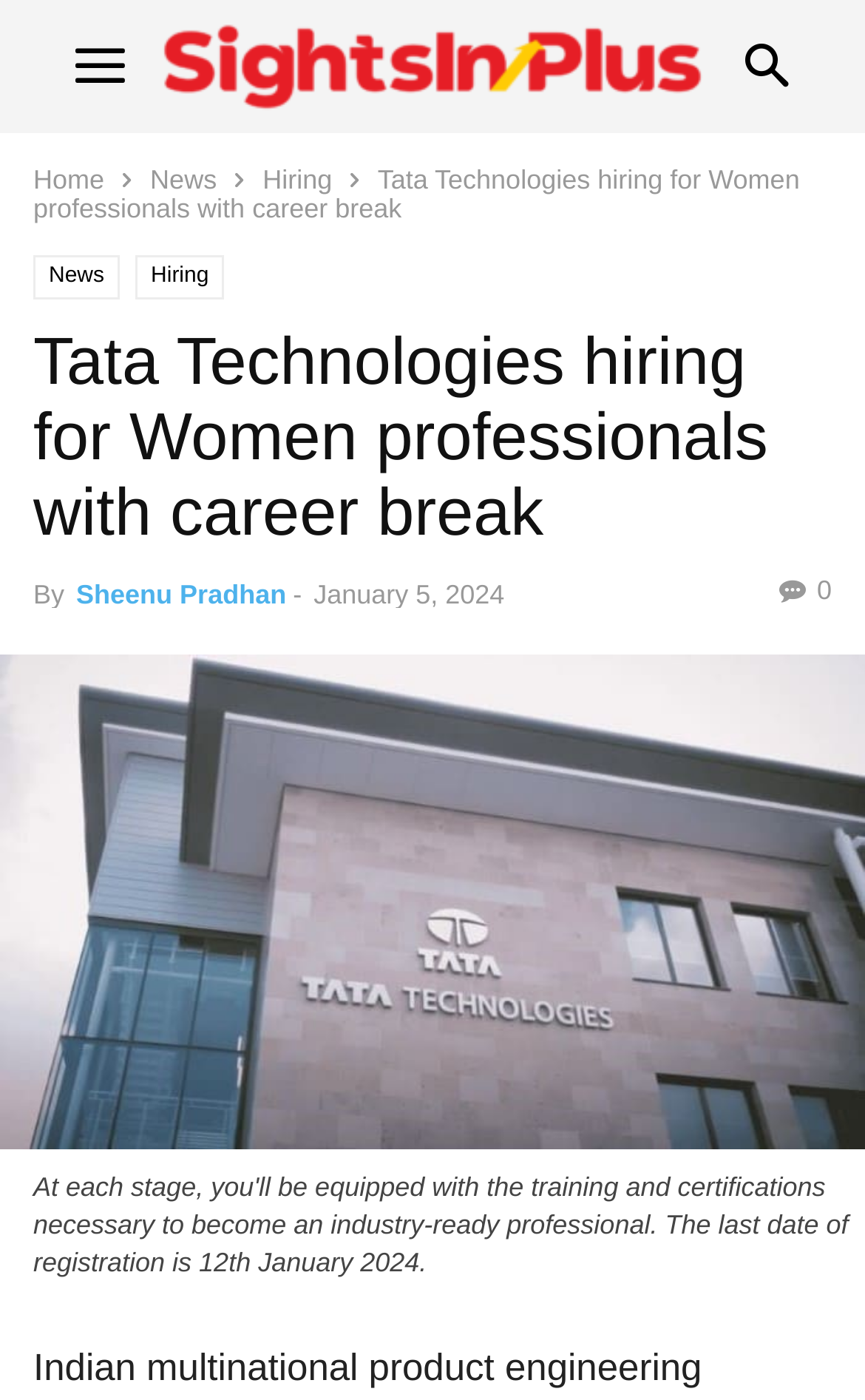Determine the heading of the webpage and extract its text content.

Tata Technologies hiring for Women professionals with career break